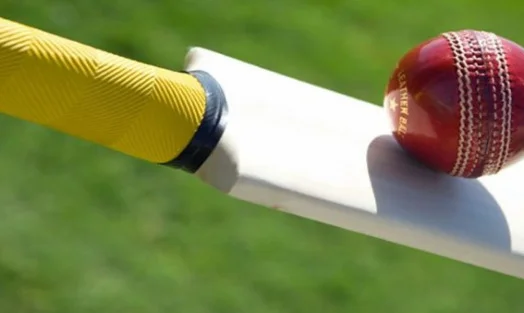Thoroughly describe the content and context of the image.

The image captures a close-up of a cricket bat resting on the ground, featuring a prominently placed cricket ball. The bat, showcasing its smooth wooden blade and the yellow gripping on the handle, conveys the essence of the sport. The red ball, detailed with its distinctive stitching and shine, lies just beside or on the bat, indicating readiness for play. The background is a vivid green, suggesting an outdoor playing field, evoking the excitement of a cricket match. This image perfectly symbolizes the spirit of cricket, highlighting essential gear used in the game.